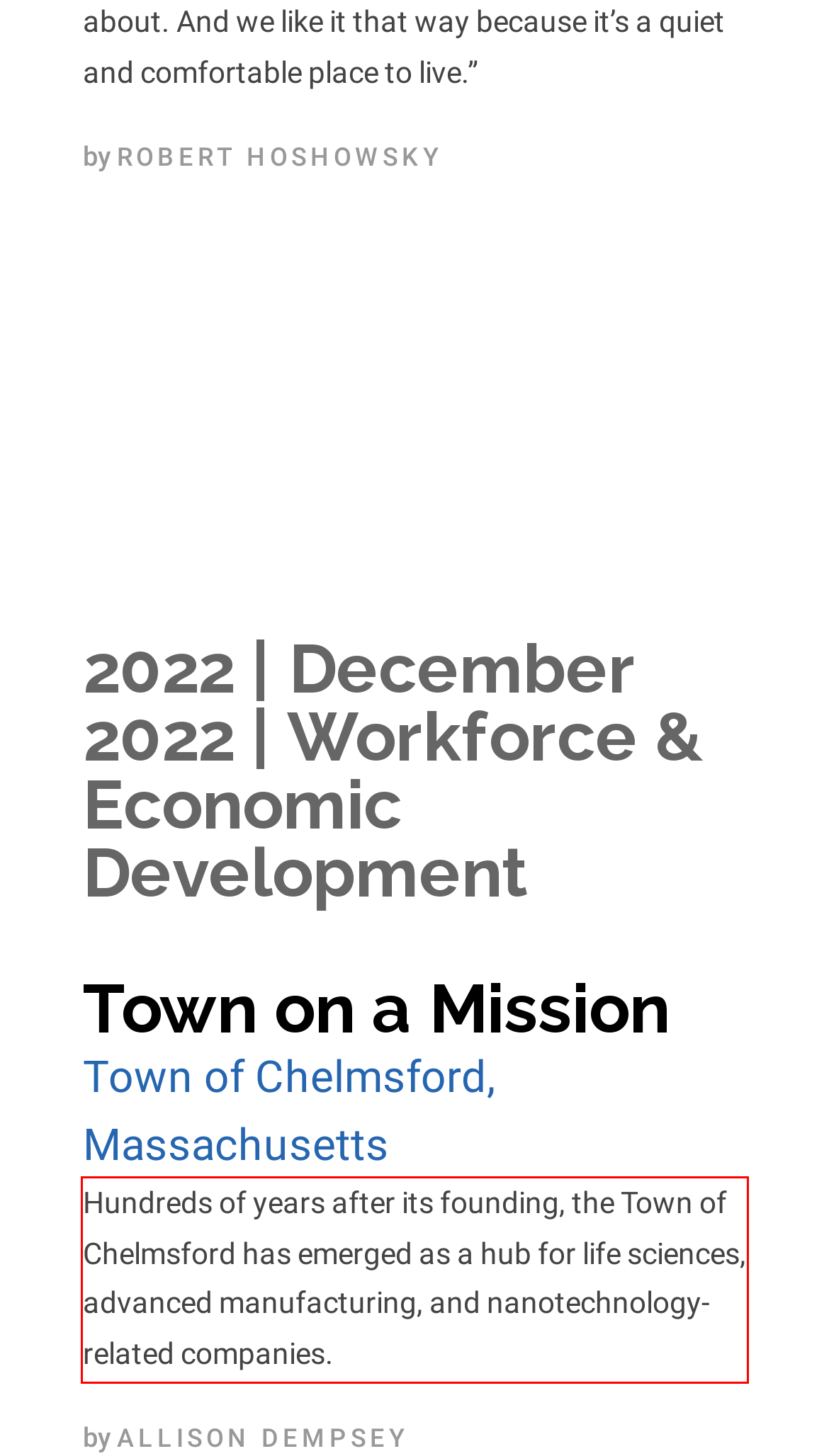Given a screenshot of a webpage with a red bounding box, please identify and retrieve the text inside the red rectangle.

Hundreds of years after its founding, the Town of Chelmsford has emerged as a hub for life sciences, advanced manufacturing, and nanotechnology-related companies.